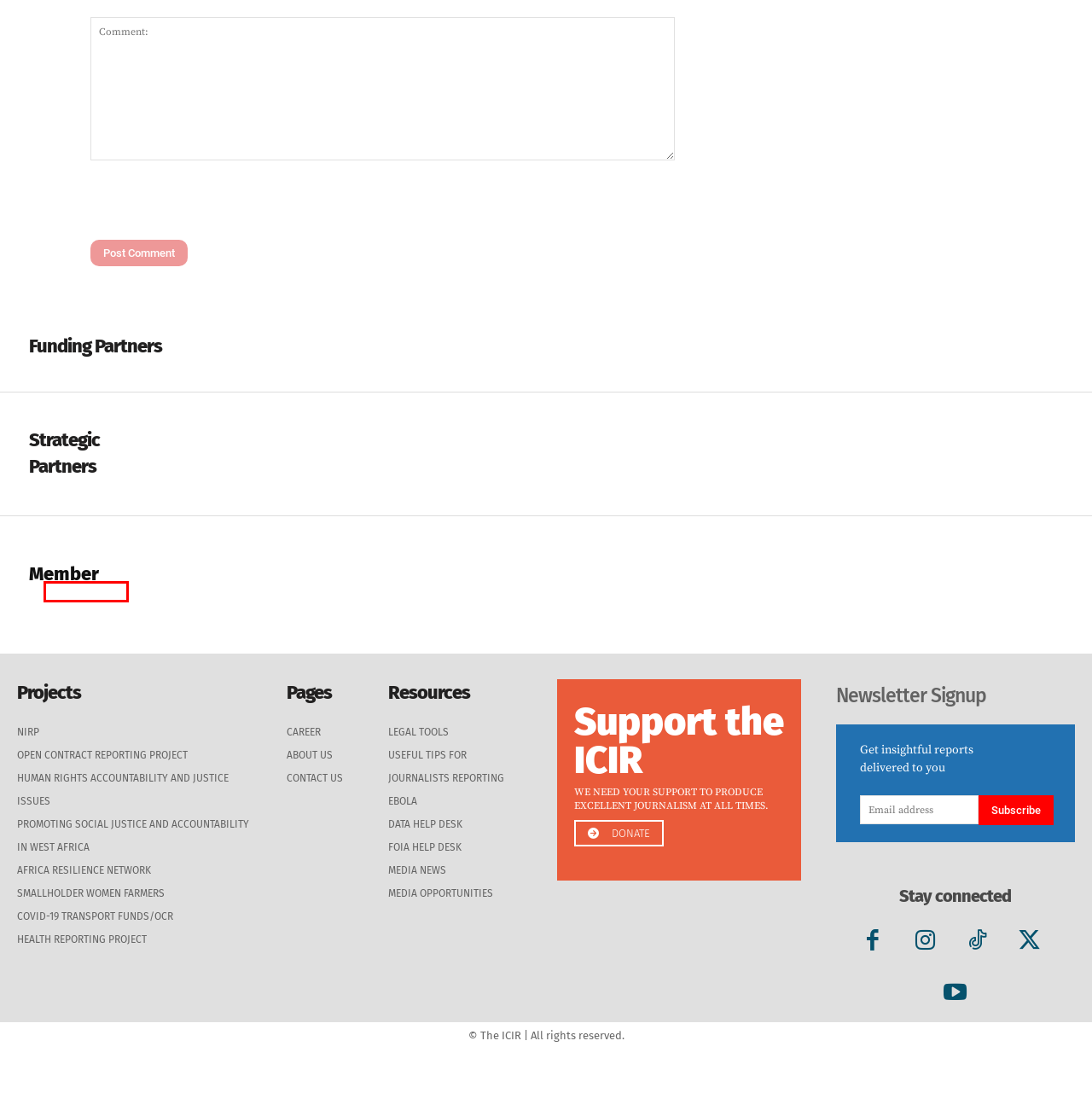Examine the screenshot of the webpage, which has a red bounding box around a UI element. Select the webpage description that best fits the new webpage after the element inside the red bounding box is clicked. Here are the choices:
A. The Budgit Foundation - Nigeria Budget Transparency - Nigeria Budget Transparency
B. German Missions in Nigeria - Federal Foreign Office
C. International Fact-Checking Network - Poynter
D. Global Investigative Journalism Network
E. Home - FRCN HQ
F. Centre for Democracy and Development
G. Ford Foundation Homepage - Ford Foundation
H. PRIMORG Foundation - Building Harmony and Changing Attitudes against racism, hate and discrimination

D